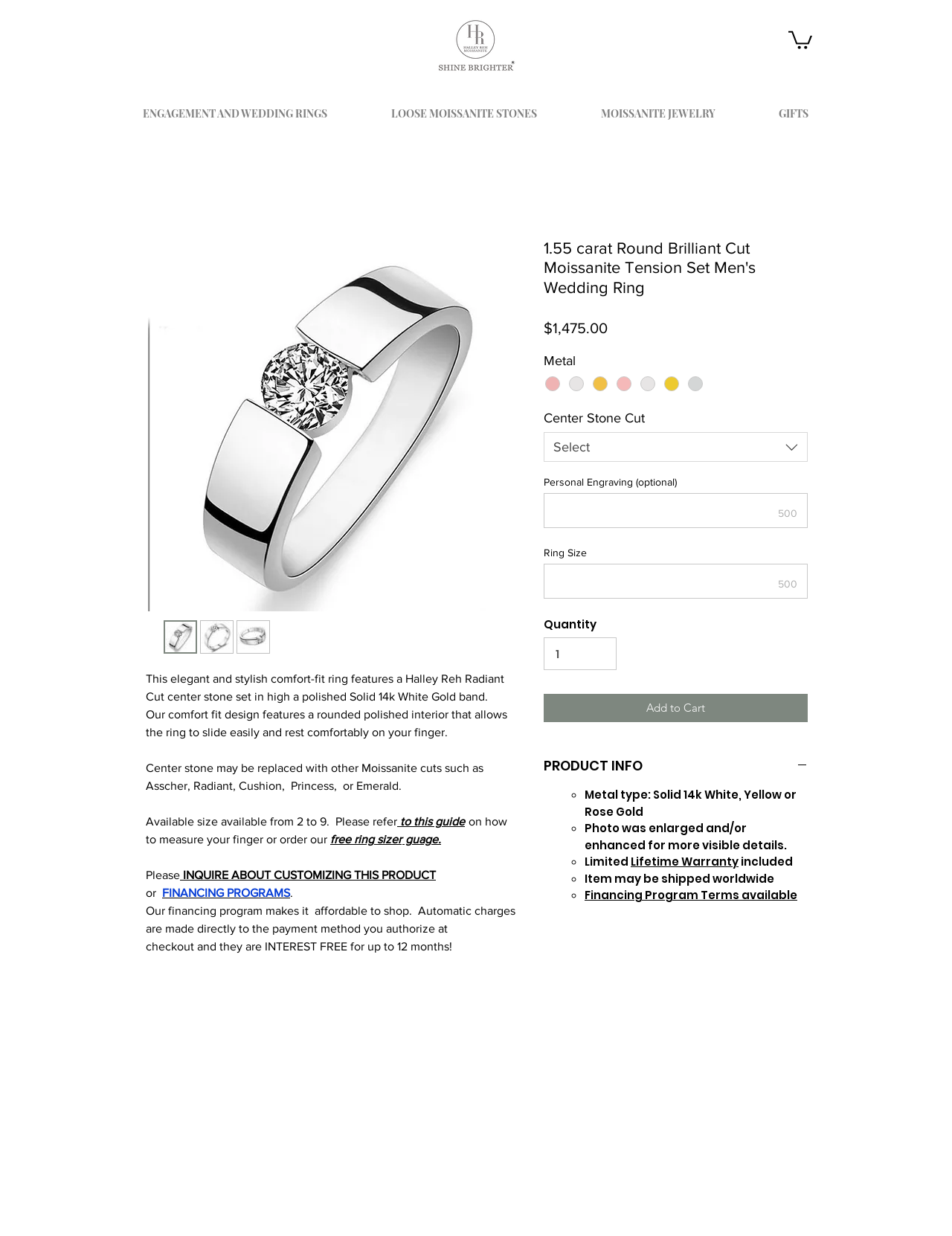What is the shape of the center stone?
Please use the visual content to give a single word or phrase answer.

Round Brilliant Cut